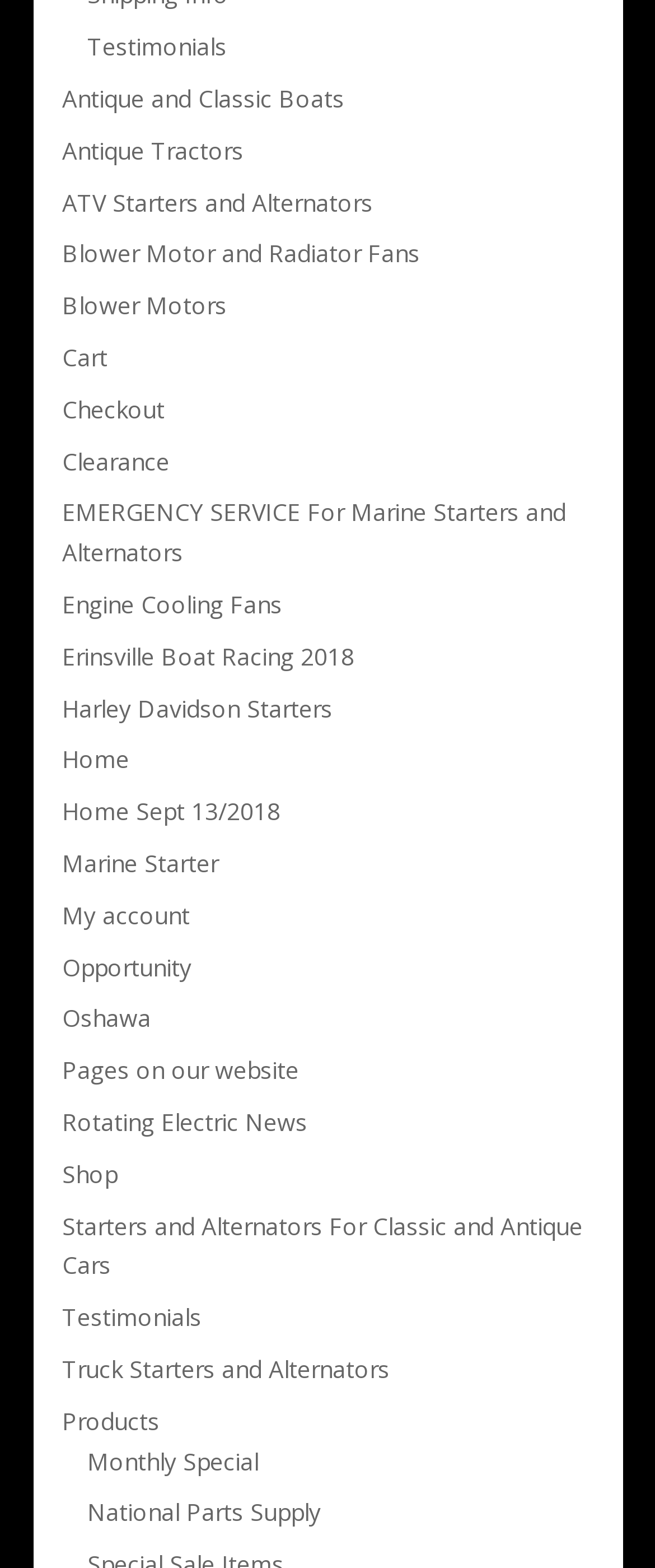Please identify the bounding box coordinates of the element I should click to complete this instruction: 'Browse antique and classic boats'. The coordinates should be given as four float numbers between 0 and 1, like this: [left, top, right, bottom].

[0.095, 0.053, 0.526, 0.073]